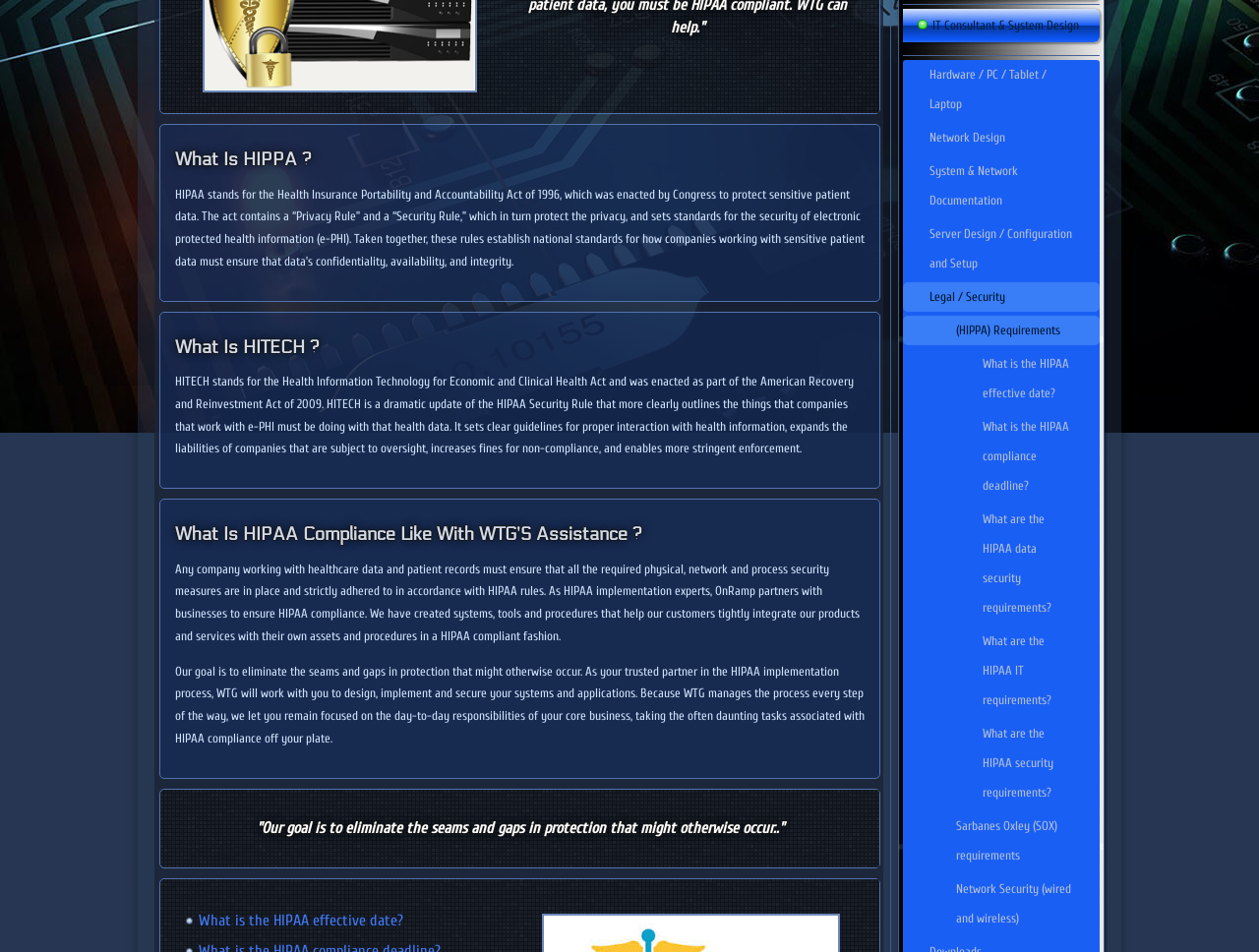Please find the bounding box coordinates (top-left x, top-left y, bottom-right x, bottom-right y) in the screenshot for the UI element described as follows: (HIPPA) Requirements

[0.717, 0.332, 0.873, 0.363]